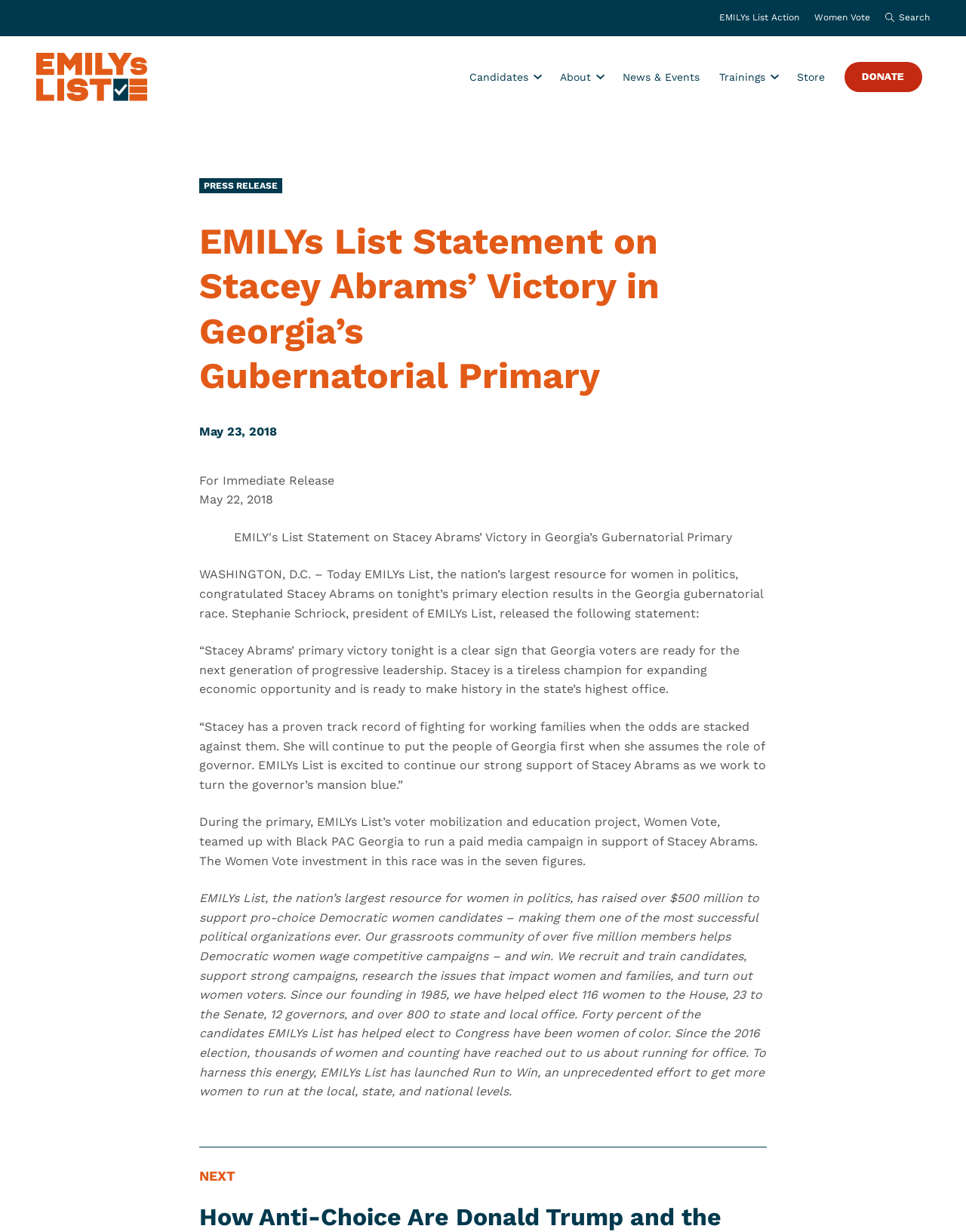Determine the bounding box coordinates for the region that must be clicked to execute the following instruction: "Read the News & Events page".

[0.645, 0.056, 0.725, 0.069]